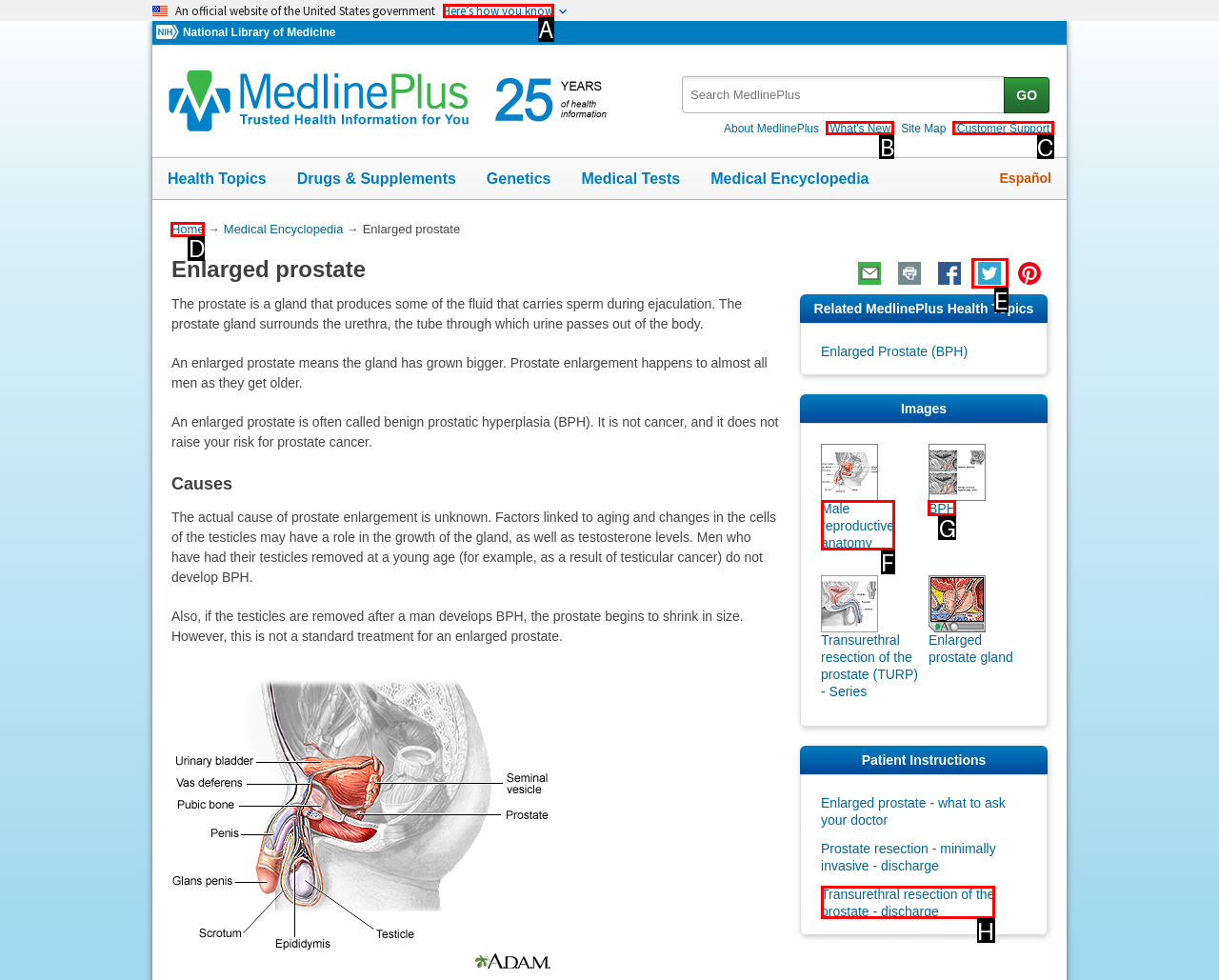Select the HTML element that fits the following description: Here’s how you know
Provide the letter of the matching option.

A